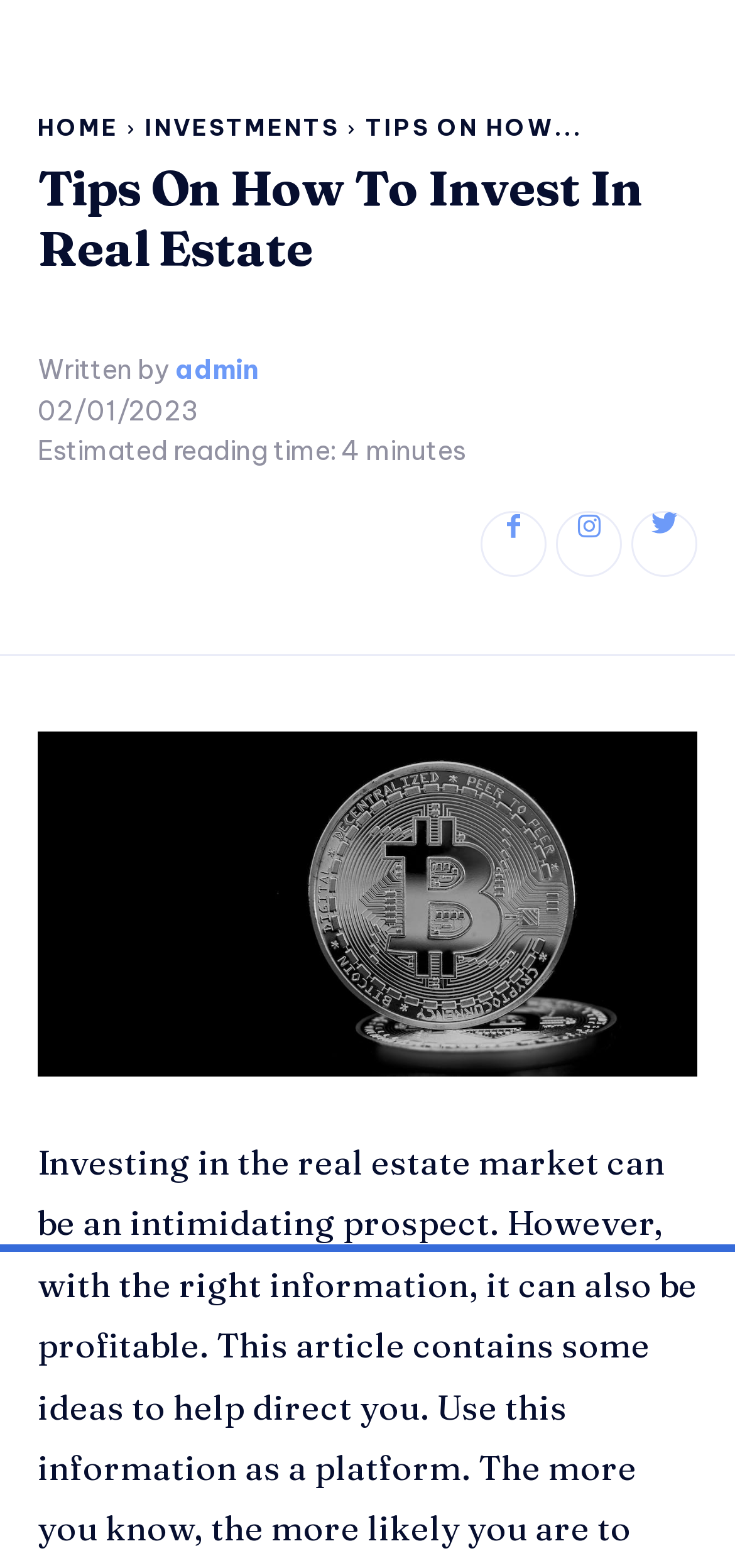Create an elaborate caption for the webpage.

The webpage is about investing in real estate, with a focus on providing tips and information. At the top, there is a navigation menu with links to "HOME", "INVESTMENTS", and a title "TIPS ON HOW TO INVEST IN REAL ESTATE". Below the navigation menu, there is a heading with the same title, followed by a subtitle "Written by admin" and a timestamp "02/01/2023". 

The main content of the webpage is divided into two sections: "Email based subscription" and "Yearly based subscription". Each section has a heading, followed by a list of advantages, including "Proin hendrerit mauris", "Retium velit faucibusus", and others. These advantages are accompanied by small images. 

In the "Email based subscription" section, there is a button "SUBSCRIBE" with an arrow icon. In the "Yearly based subscription" section, there is a price listed as "$60". 

At the bottom of the webpage, there are three social media links and an estimated reading time of a few minutes.